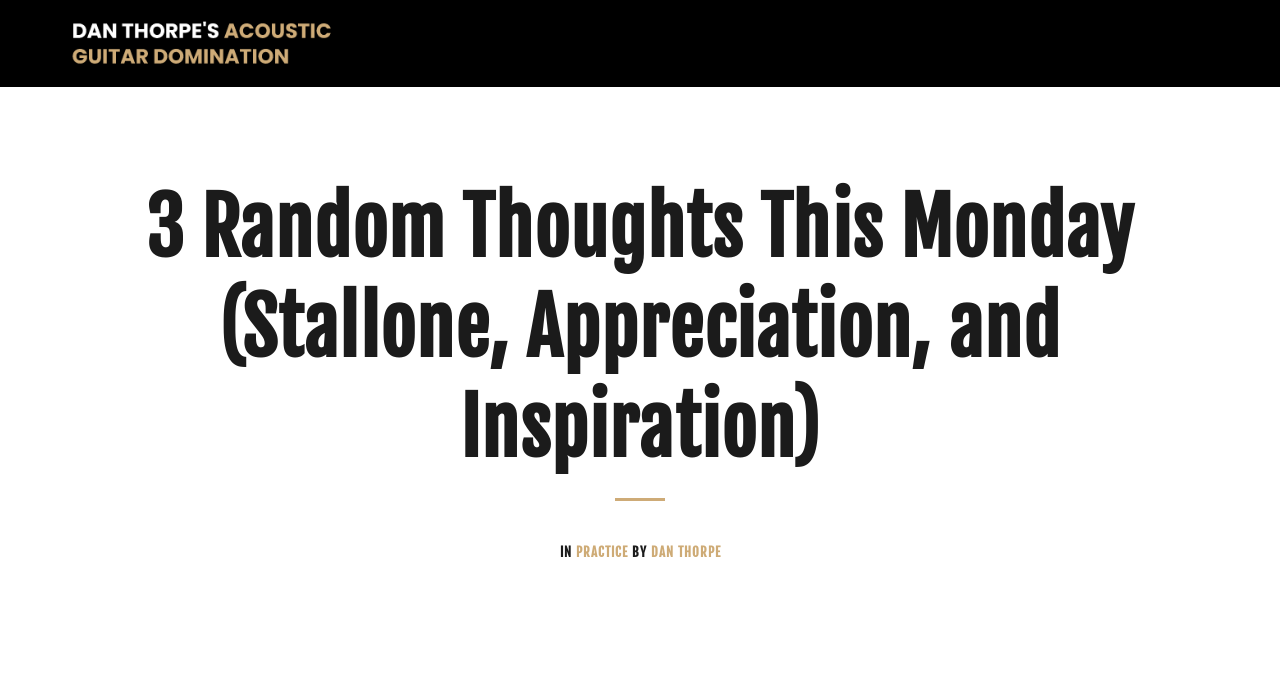Provide a one-word or brief phrase answer to the question:
What is the logo above the main heading?

MusicFlex